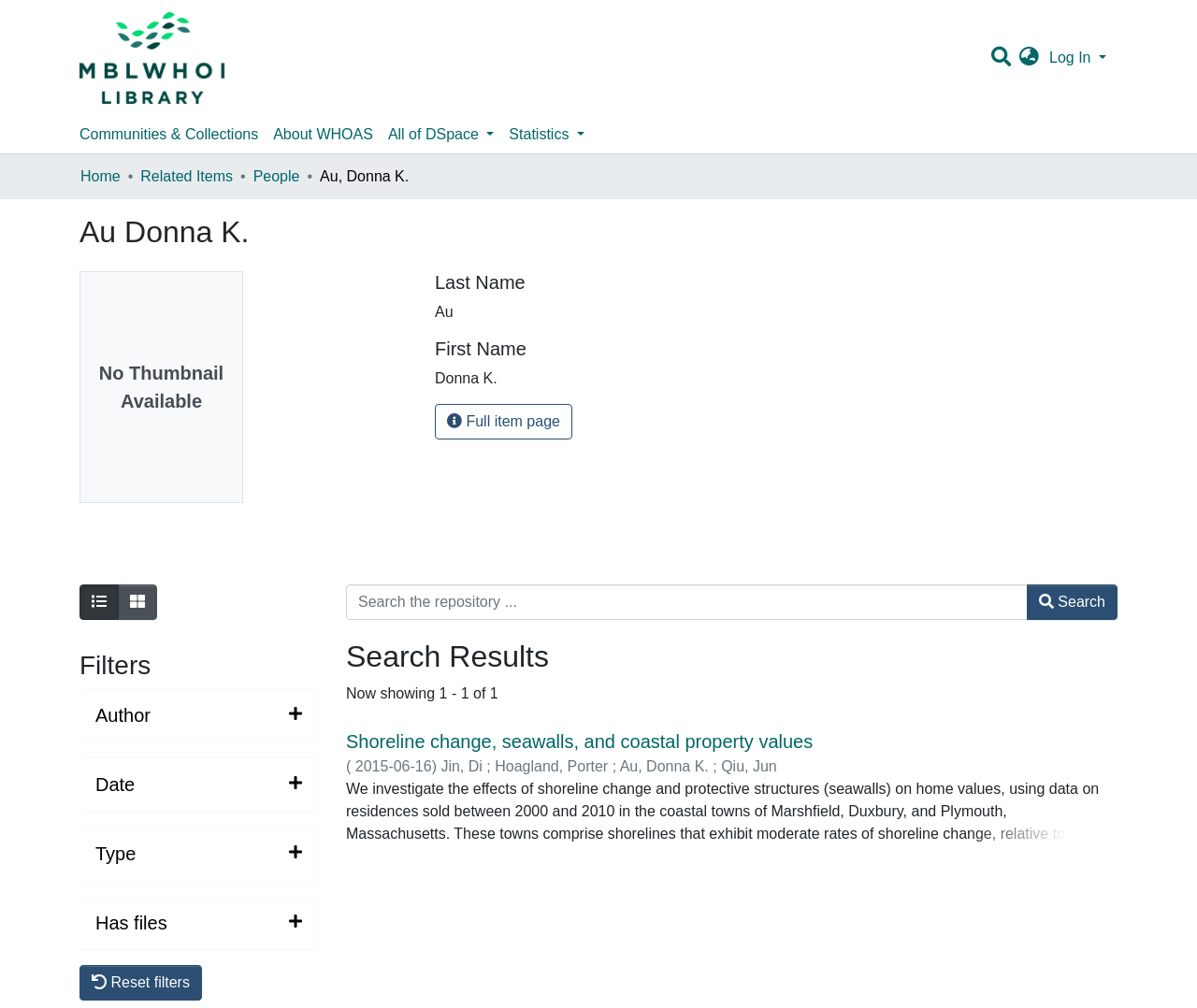Answer the question below in one word or phrase:
What is the date of the item listed?

2015-06-16